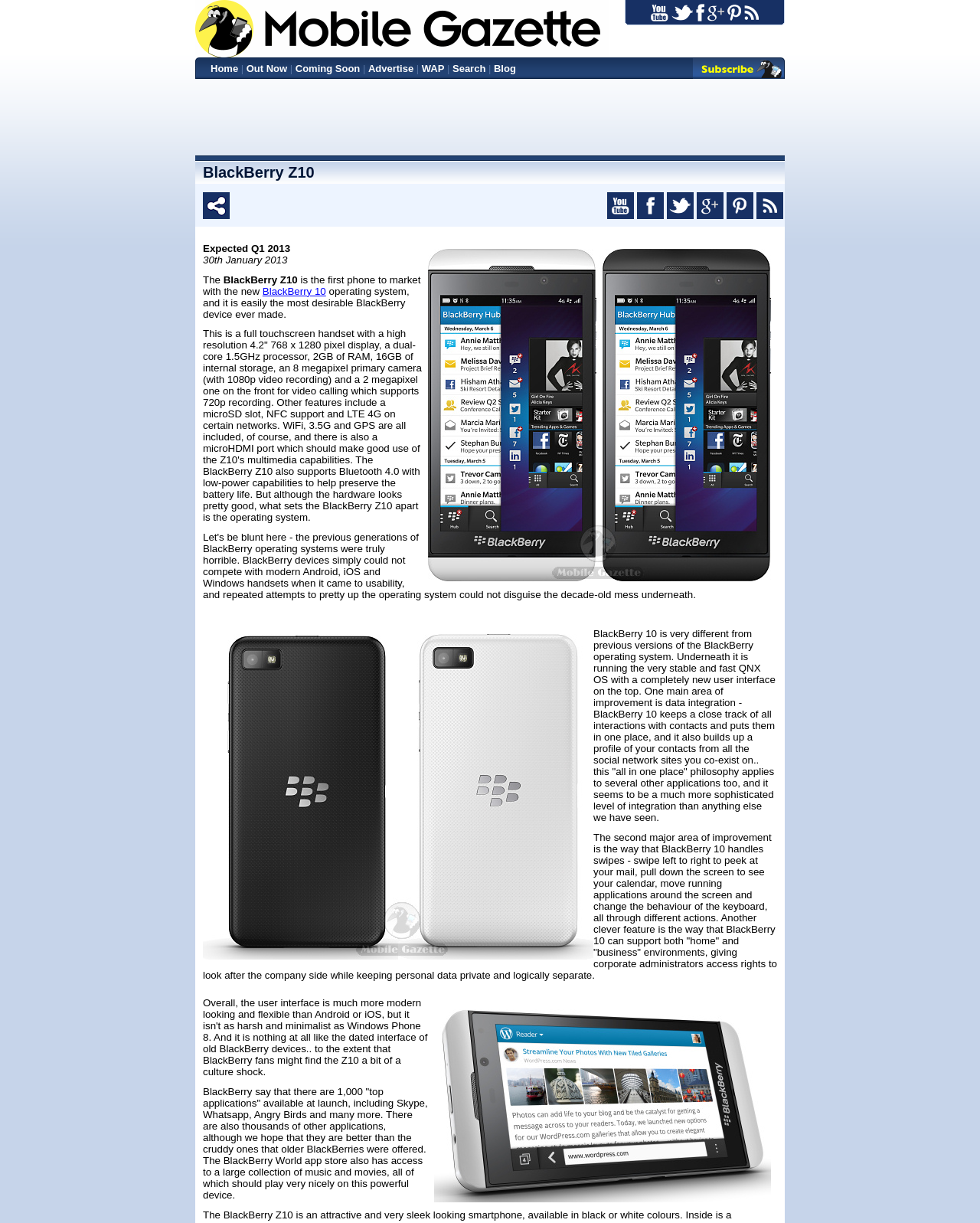Please find the bounding box for the following UI element description. Provide the coordinates in (top-left x, top-left y, bottom-right x, bottom-right y) format, with values between 0 and 1: Search

[0.462, 0.051, 0.496, 0.06]